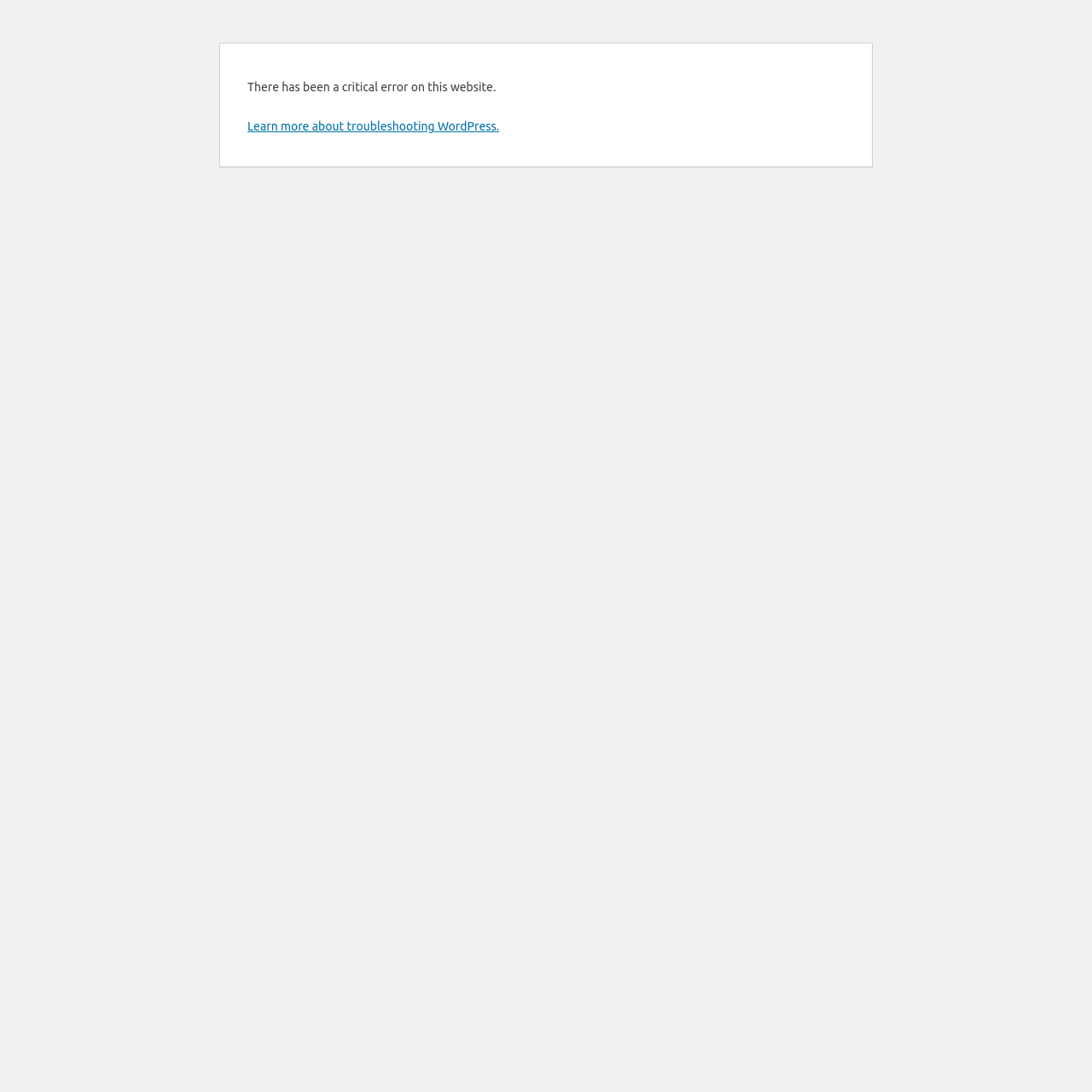Given the following UI element description: "Learn more about troubleshooting WordPress.", find the bounding box coordinates in the webpage screenshot.

[0.227, 0.109, 0.457, 0.122]